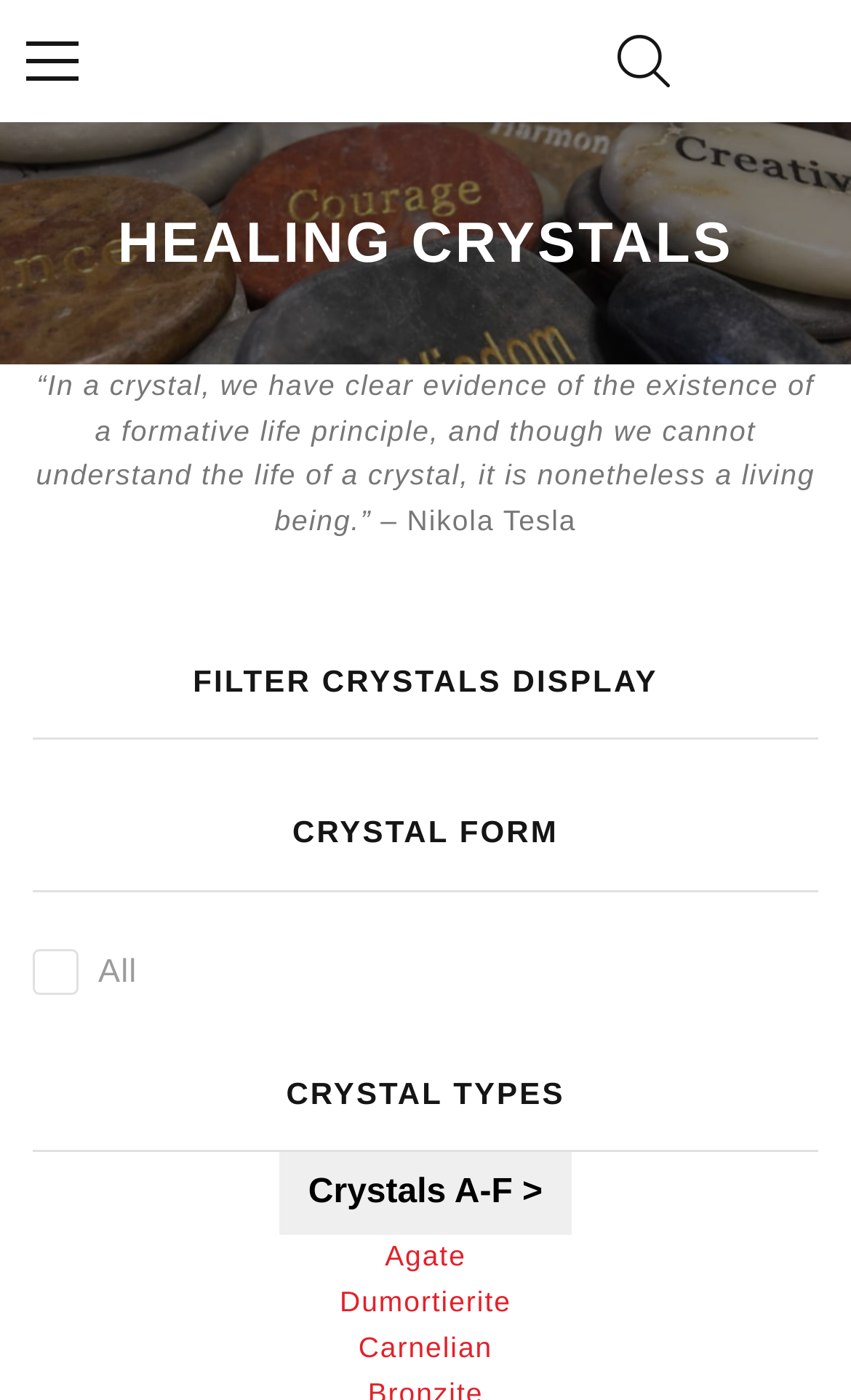What is the first crystal type listed?
Based on the visual details in the image, please answer the question thoroughly.

The first crystal type listed is Agate, which is a link on the webpage. It is located at the bottom of the page, below the 'CRYSTAL TYPES' heading.